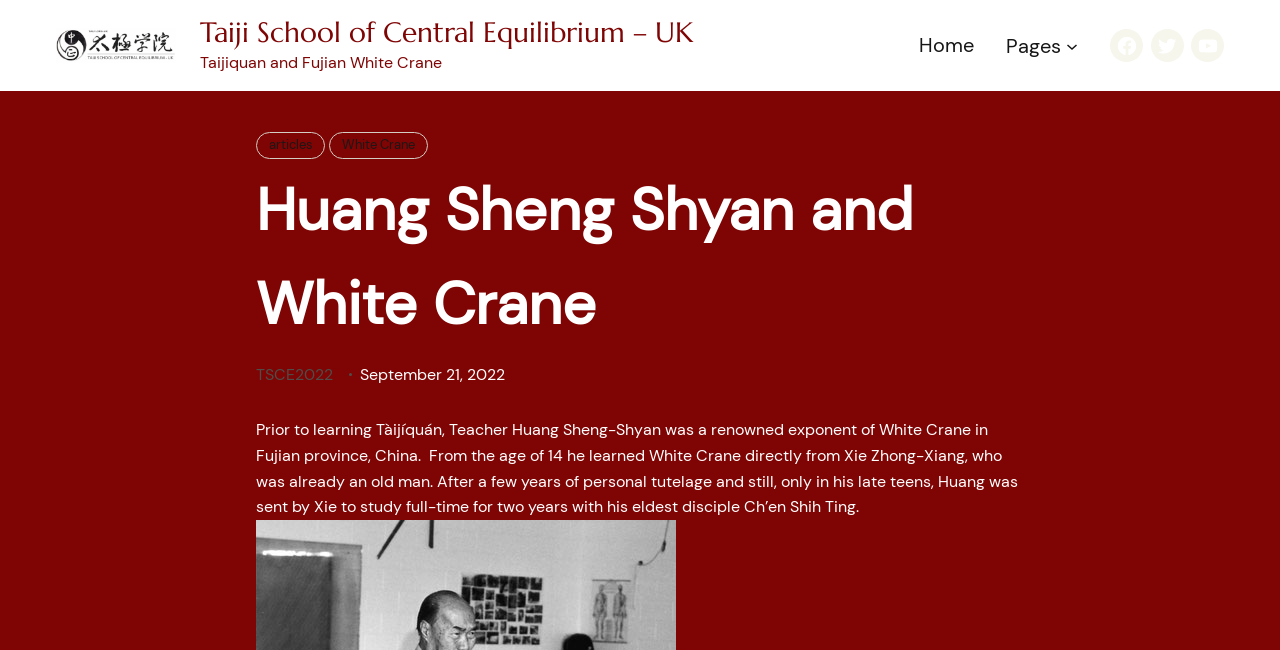Locate the bounding box coordinates of the clickable element to fulfill the following instruction: "Visit the Facebook page". Provide the coordinates as four float numbers between 0 and 1 in the format [left, top, right, bottom].

[0.867, 0.045, 0.893, 0.096]